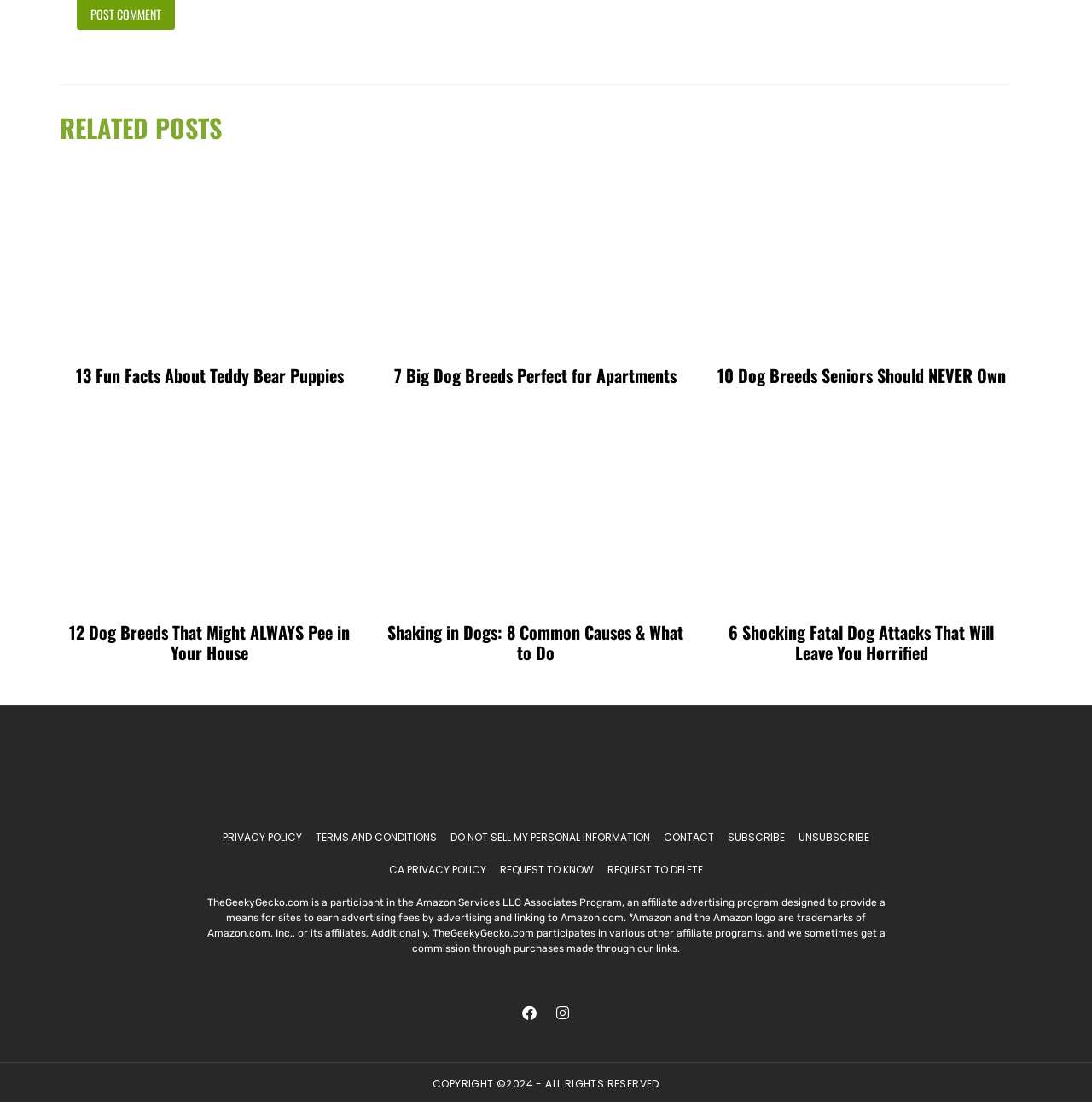Determine the bounding box coordinates for the area that should be clicked to carry out the following instruction: "Click on the 'CONTACT' link".

[0.608, 0.753, 0.654, 0.767]